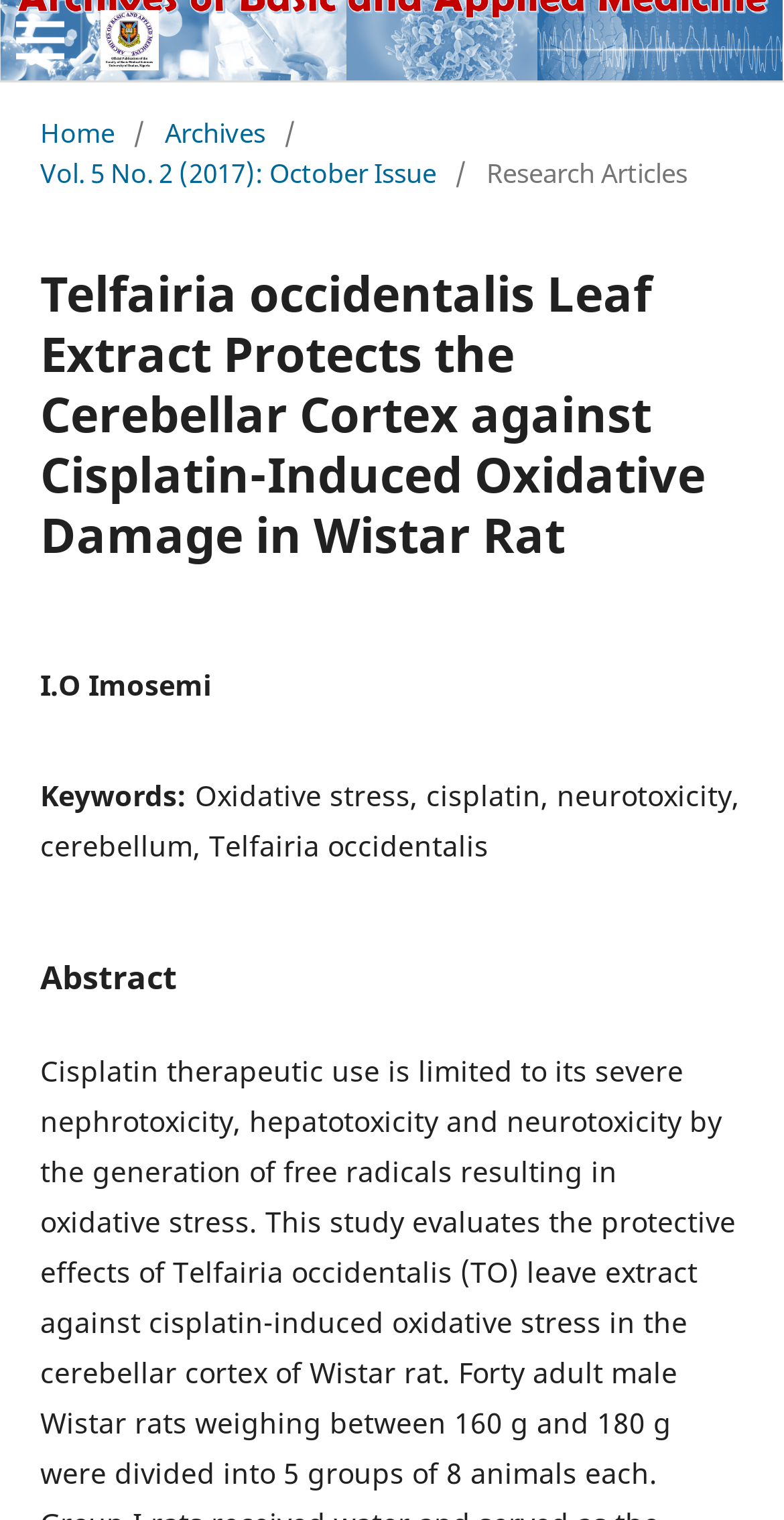What is the main title displayed on this webpage?

Telfairia occidentalis Leaf Extract Protects the Cerebellar Cortex against Cisplatin-Induced Oxidative Damage in Wistar Rat